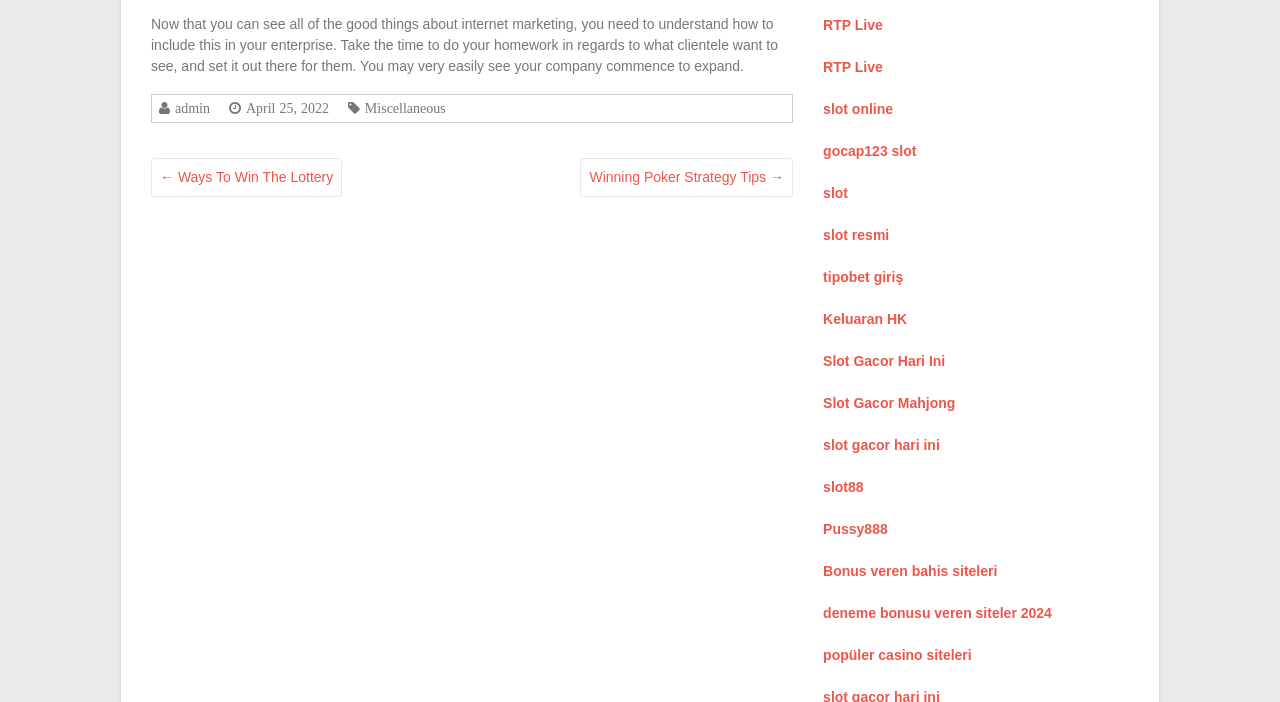Please determine the bounding box coordinates of the element's region to click in order to carry out the following instruction: "Click the 'Post Comment' button". The coordinates should be four float numbers between 0 and 1, i.e., [left, top, right, bottom].

None